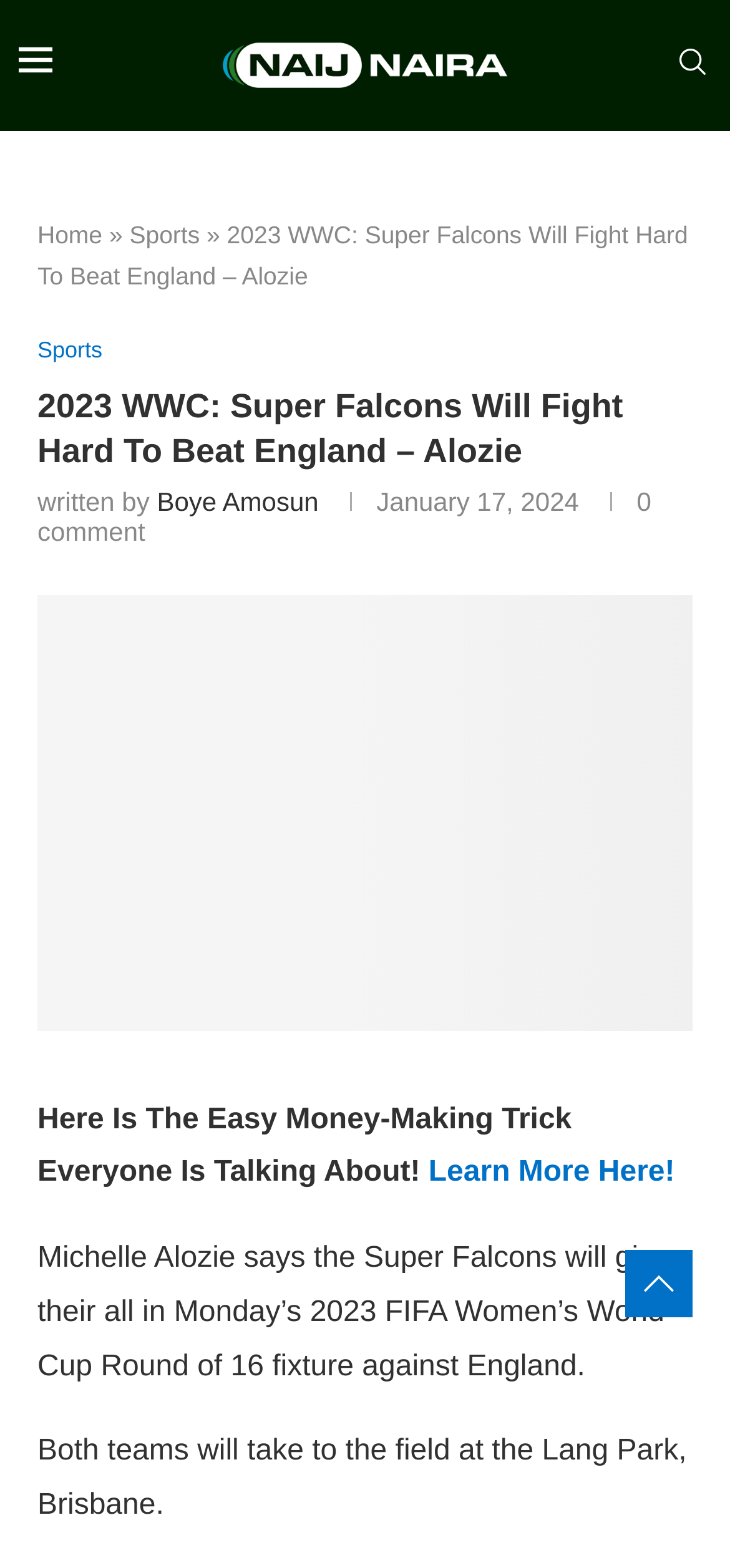Generate the text content of the main headline of the webpage.

2023 WWC: Super Falcons Will Fight Hard To Beat England – Alozie